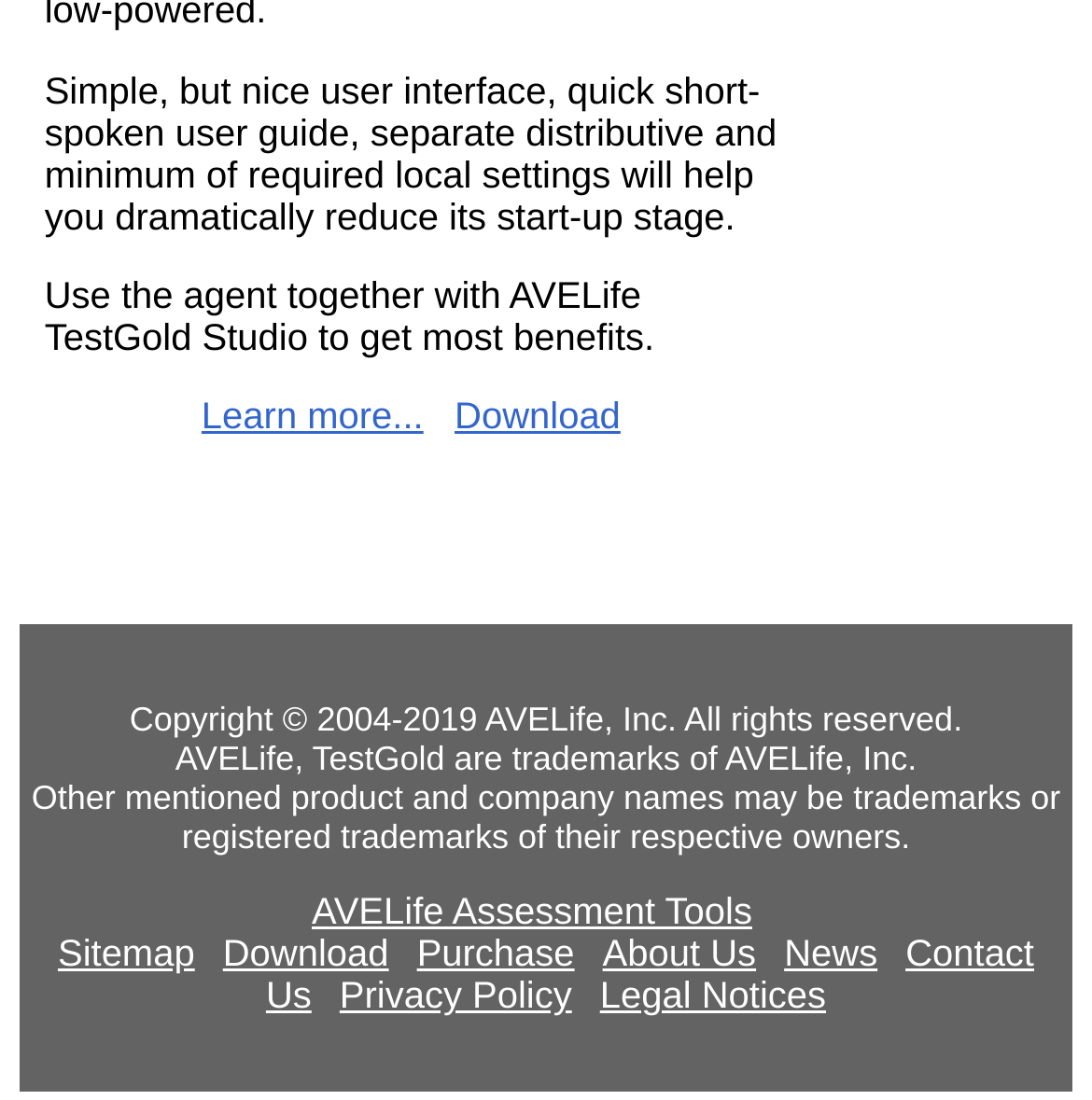What is the position of the 'Download' link relative to the 'Learn more...' link?
Analyze the screenshot and provide a detailed answer to the question.

Based on the bounding box coordinates of the 'Learn more...' link and the 'Download' link, it can be determined that the 'Download' link is positioned to the right of the 'Learn more...' link.